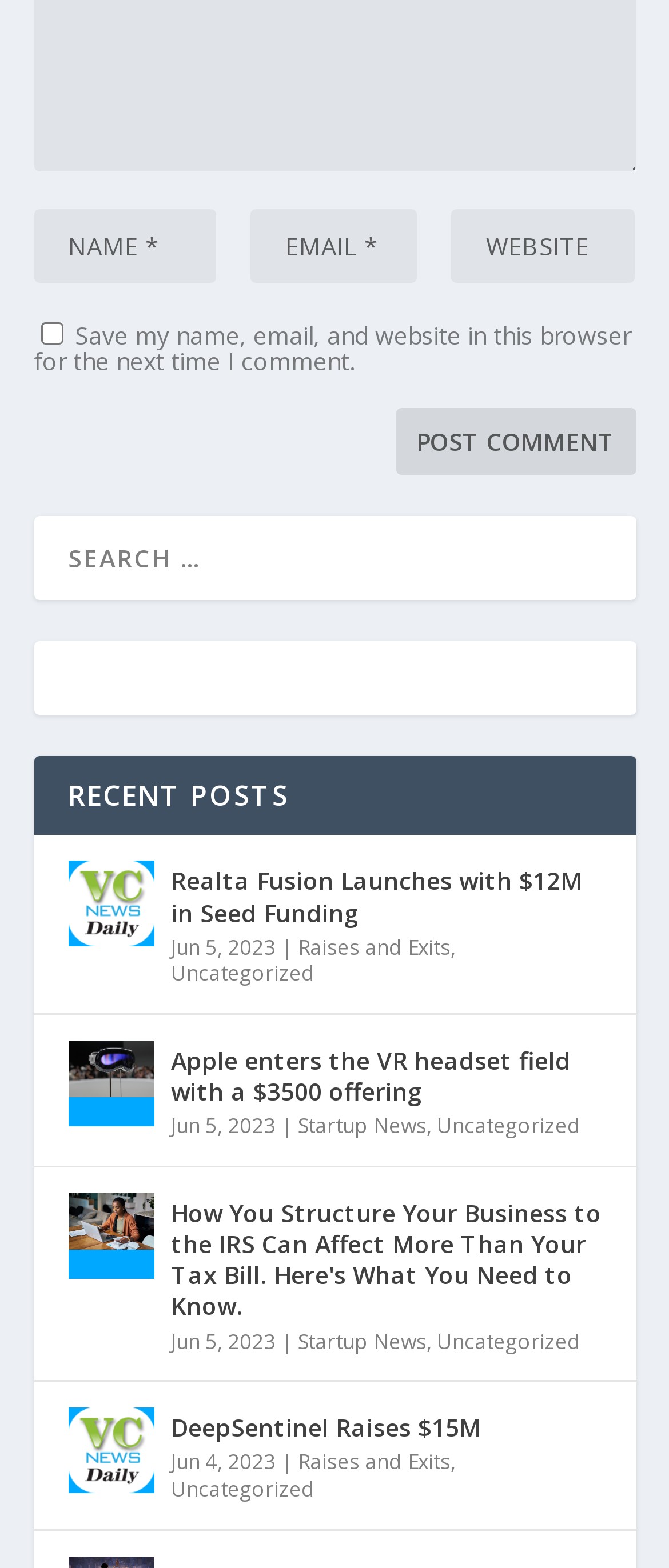What is the label of the first textbox?
By examining the image, provide a one-word or phrase answer.

NAME *